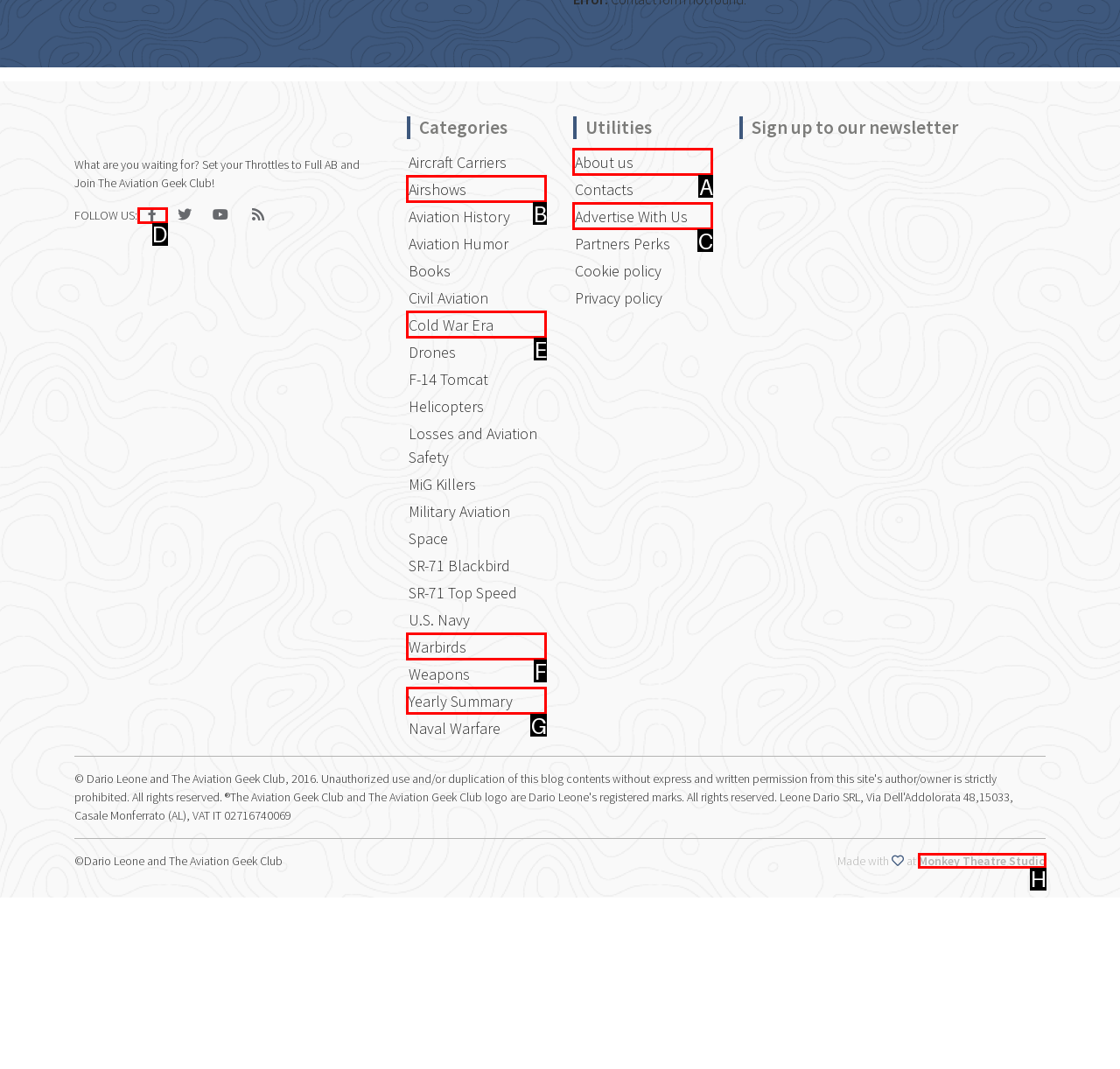Determine the HTML element to click for the instruction: Click the 'Get a Demo' link.
Answer with the letter corresponding to the correct choice from the provided options.

None